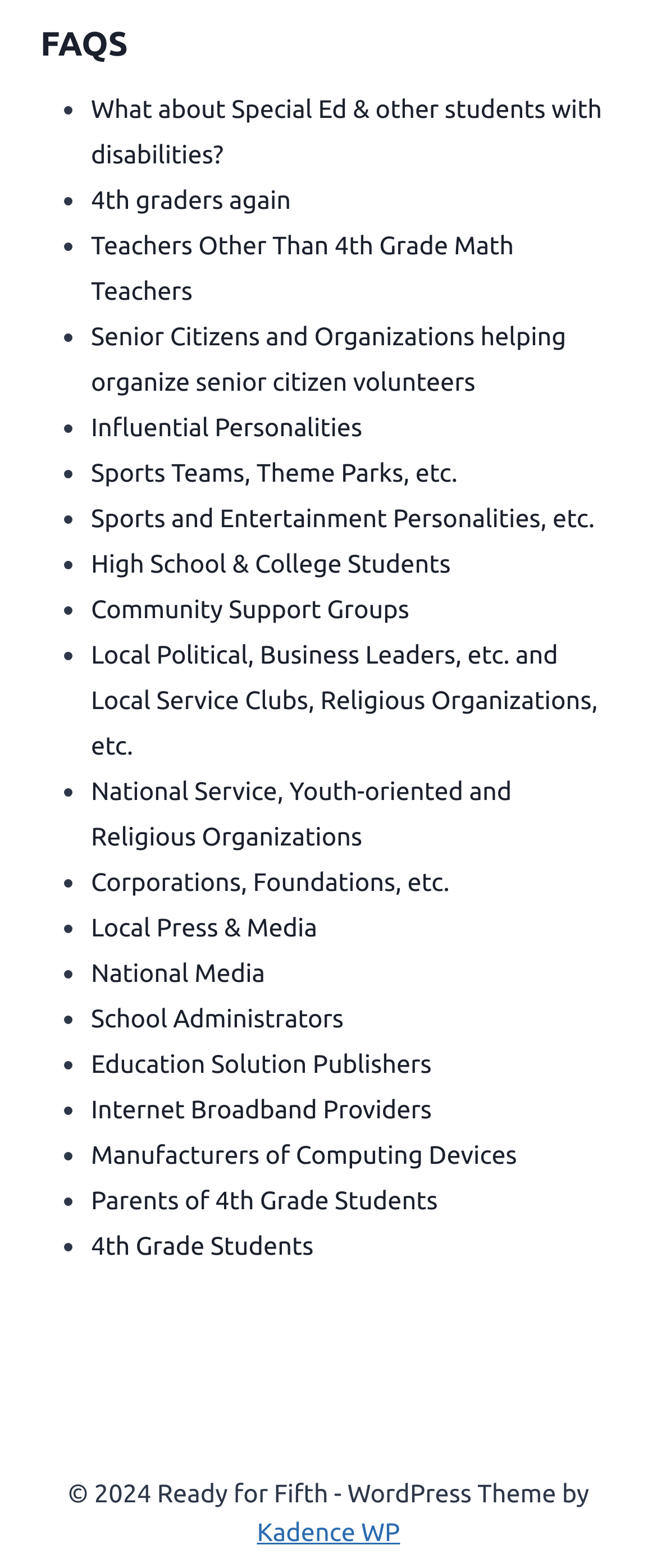Please respond in a single word or phrase: 
What is the last item in the list of links?

4th Grade Students